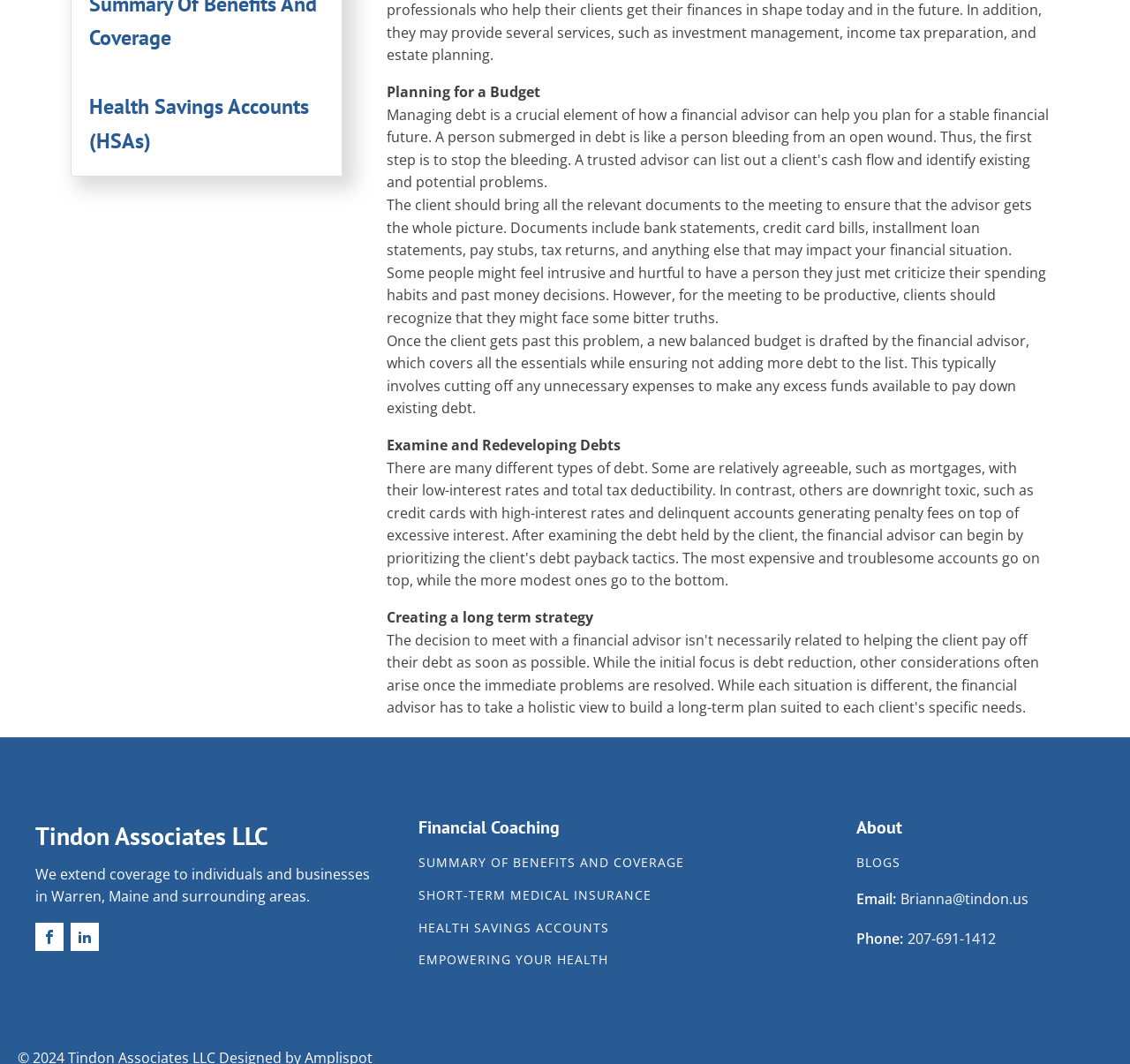Determine the bounding box coordinates of the section to be clicked to follow the instruction: "Call '207-691-1412' phone number". The coordinates should be given as four float numbers between 0 and 1, formatted as [left, top, right, bottom].

[0.803, 0.873, 0.881, 0.894]